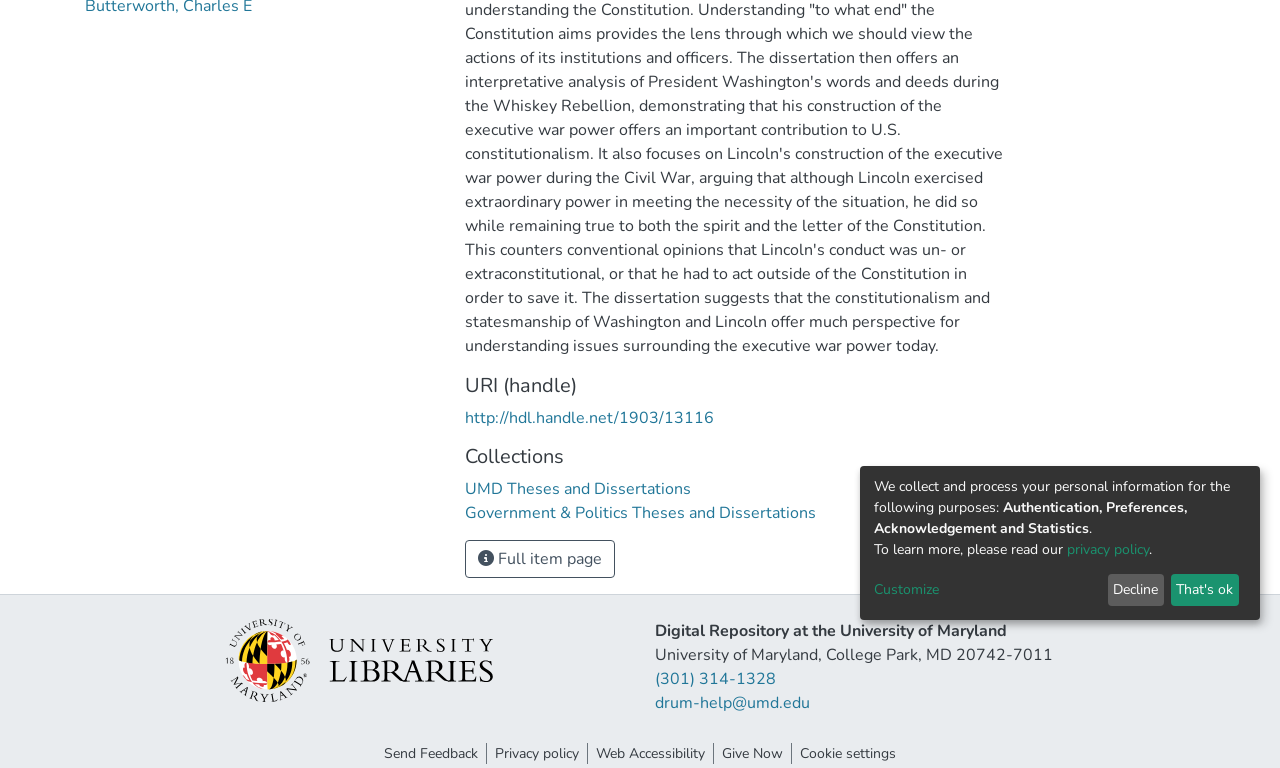From the screenshot, find the bounding box of the UI element matching this description: "Decline". Supply the bounding box coordinates in the form [left, top, right, bottom], each a float between 0 and 1.

[0.865, 0.747, 0.909, 0.789]